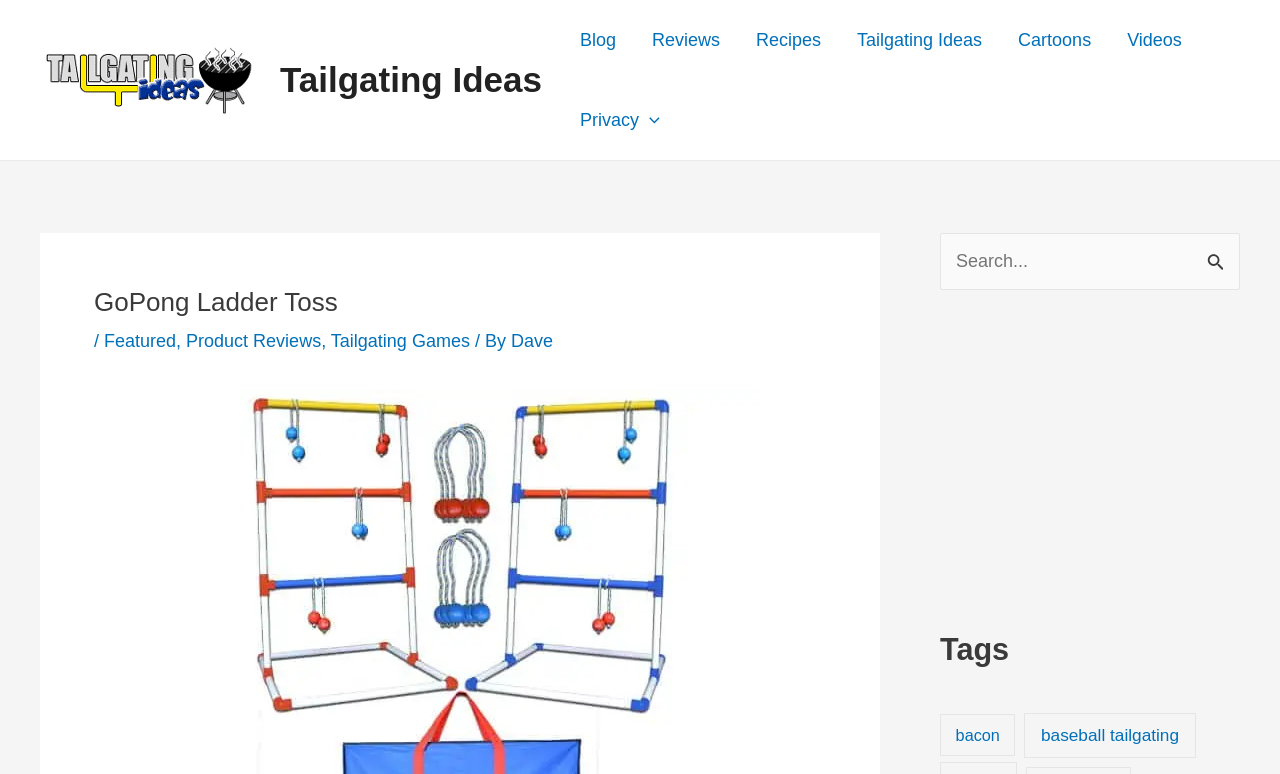Given the element description "parent_node: Search for: name="s" placeholder="Search..."", identify the bounding box of the corresponding UI element.

[0.734, 0.301, 0.969, 0.374]